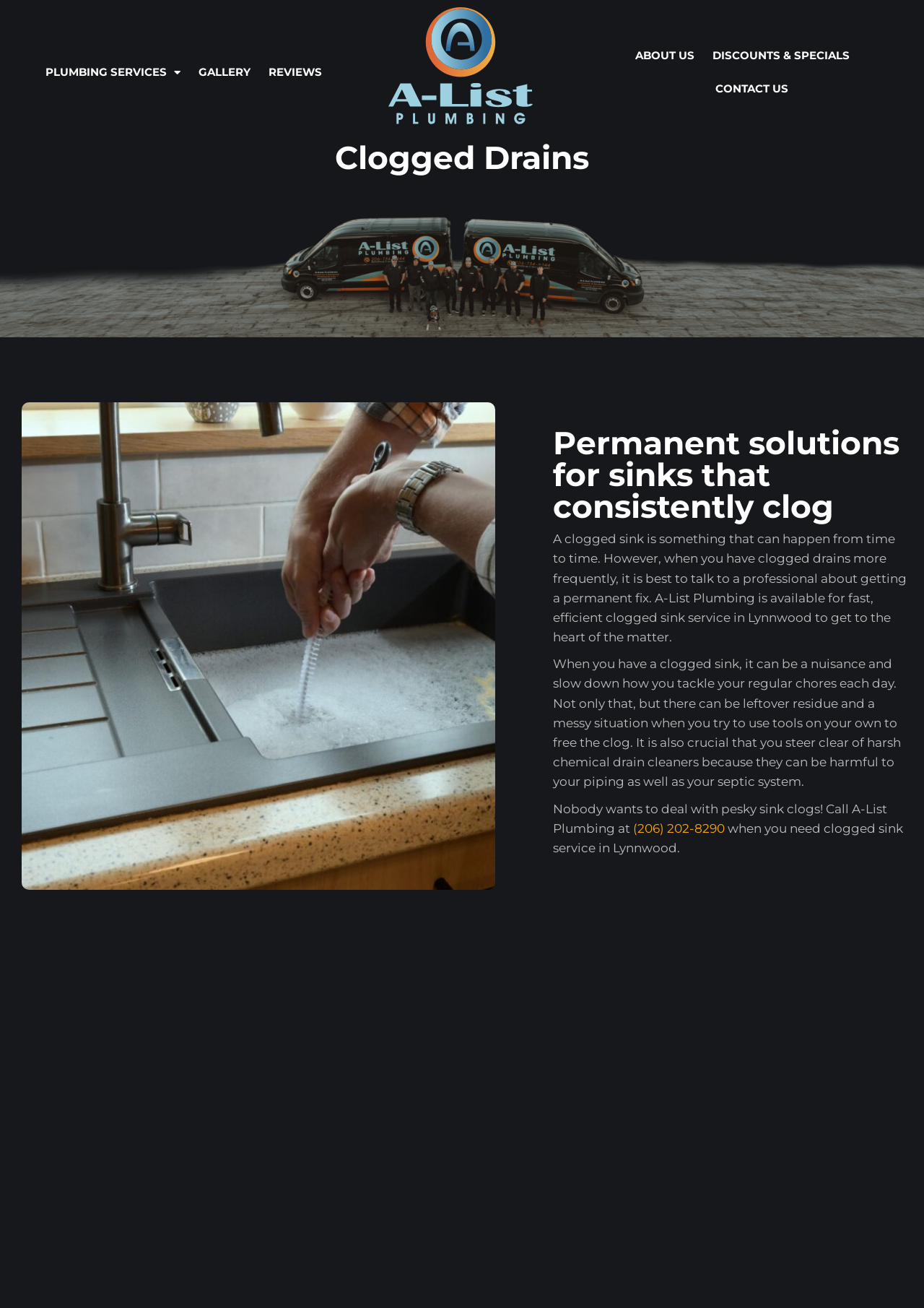Answer the question using only one word or a concise phrase: What is the problem discussed on the webpage?

Clogged drains